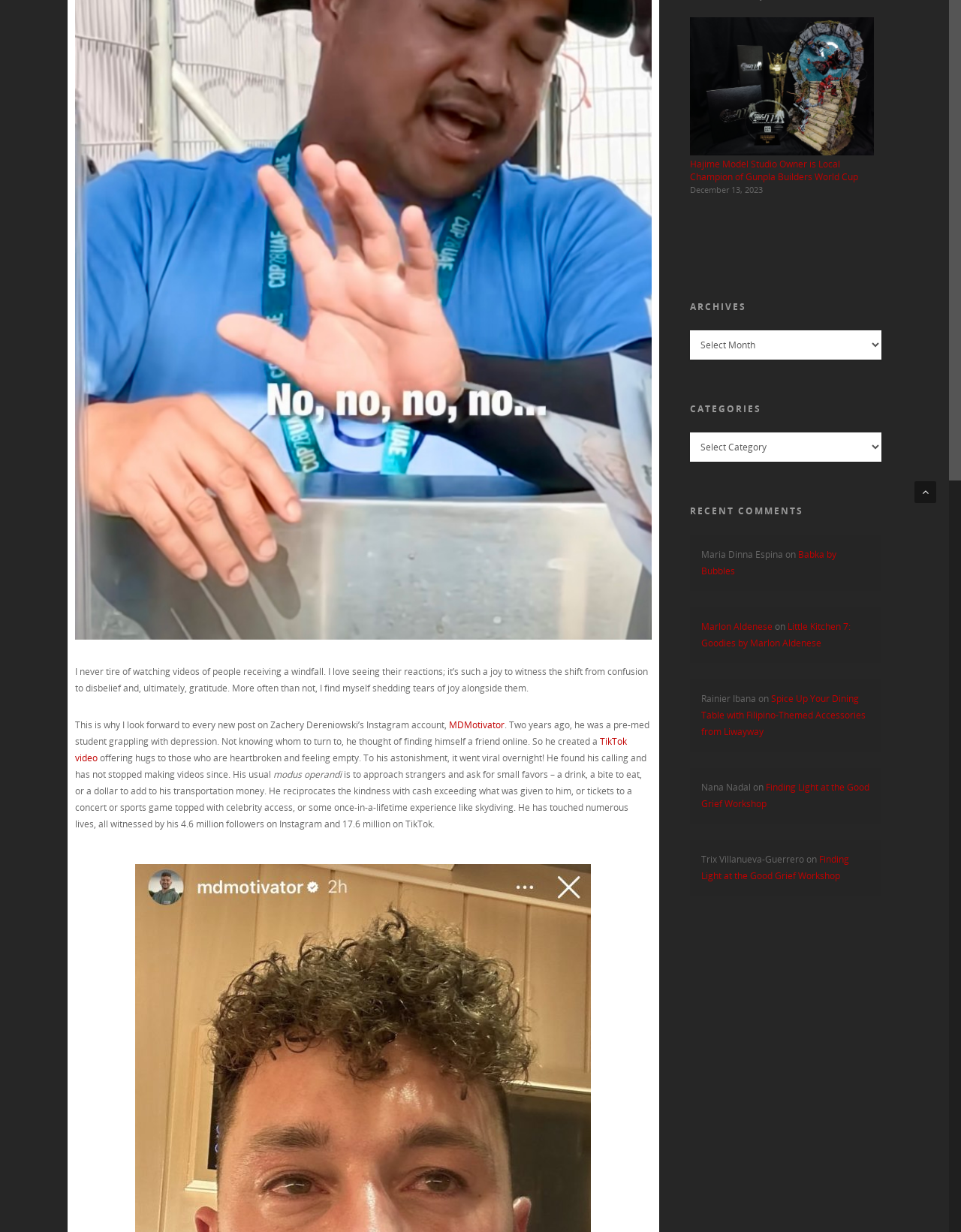Please find the bounding box for the UI component described as follows: "Babka by Bubbles".

[0.73, 0.445, 0.871, 0.468]